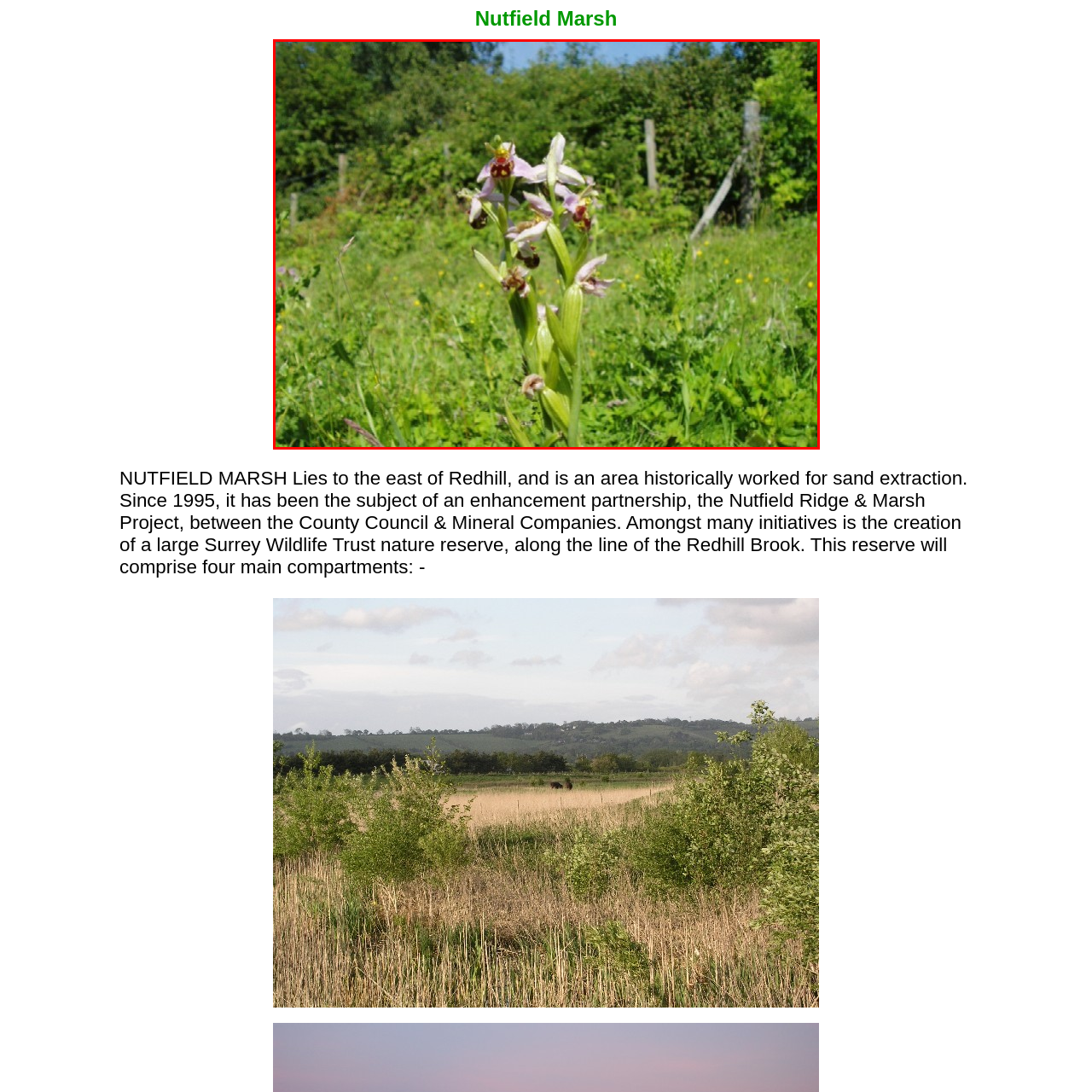Observe the image segment inside the red bounding box and answer concisely with a single word or phrase: What is the purpose of the Nutfield Ridge & Marsh Project?

ecological restoration and public enjoyment